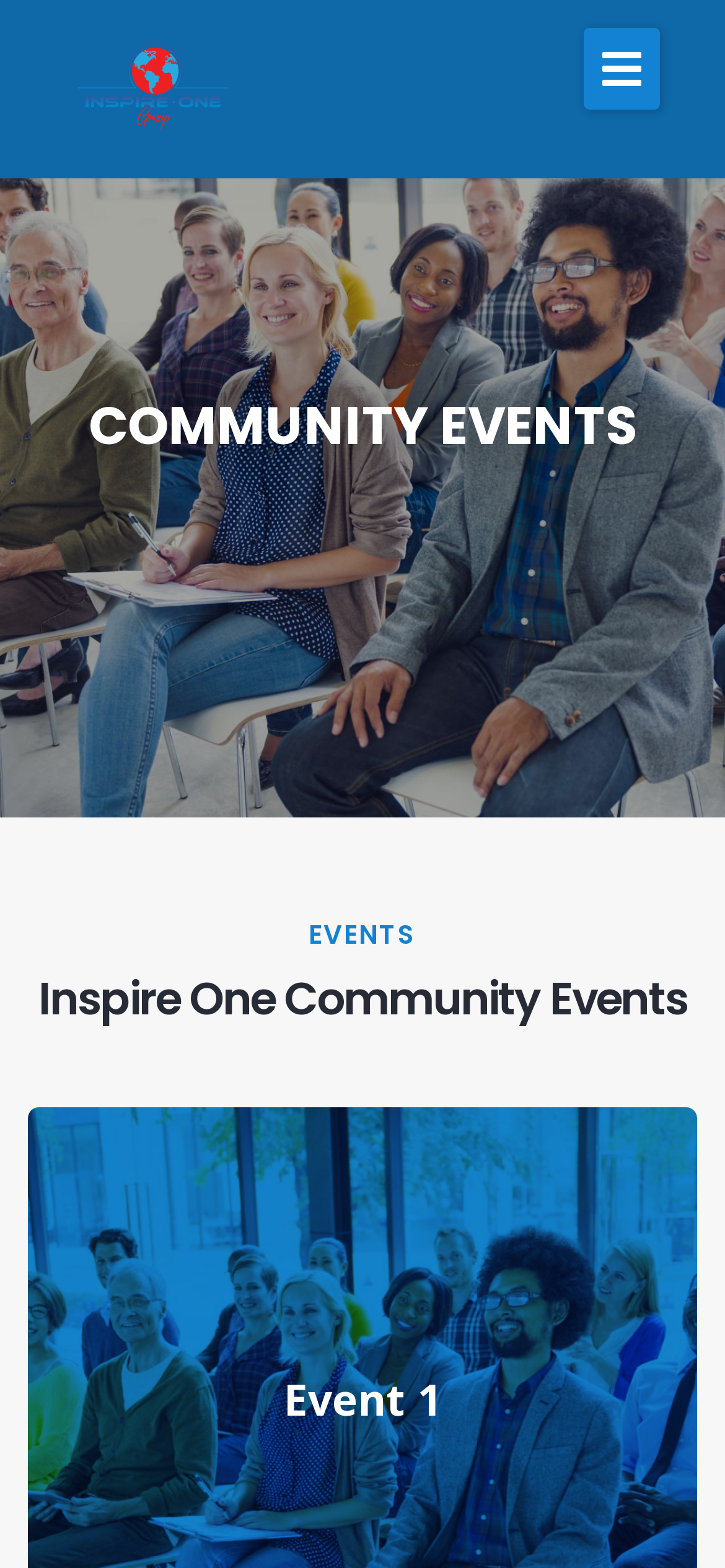What is the title of the second heading?
Based on the image, give a one-word or short phrase answer.

Inspire One Community Events